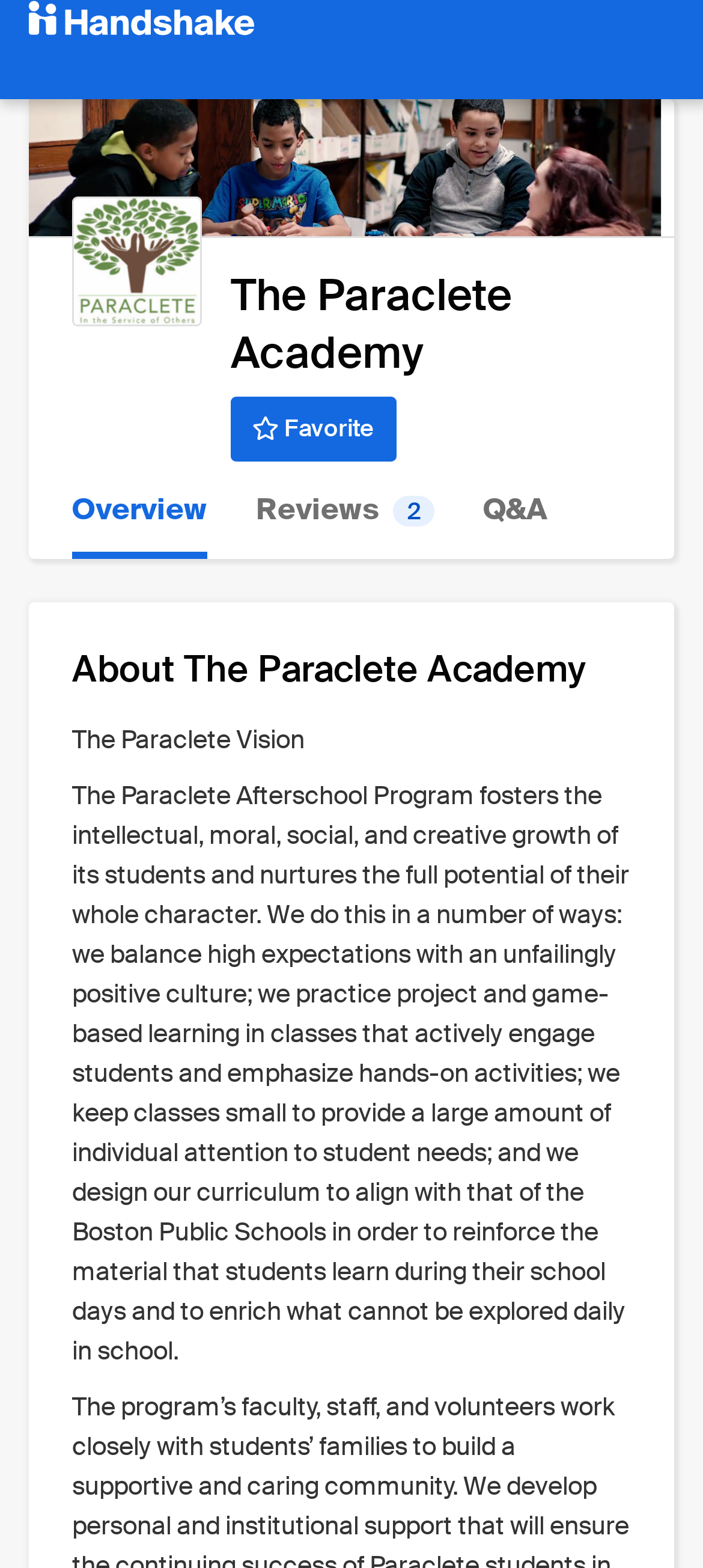Extract the bounding box for the UI element that matches this description: "Bone Broth Information".

None